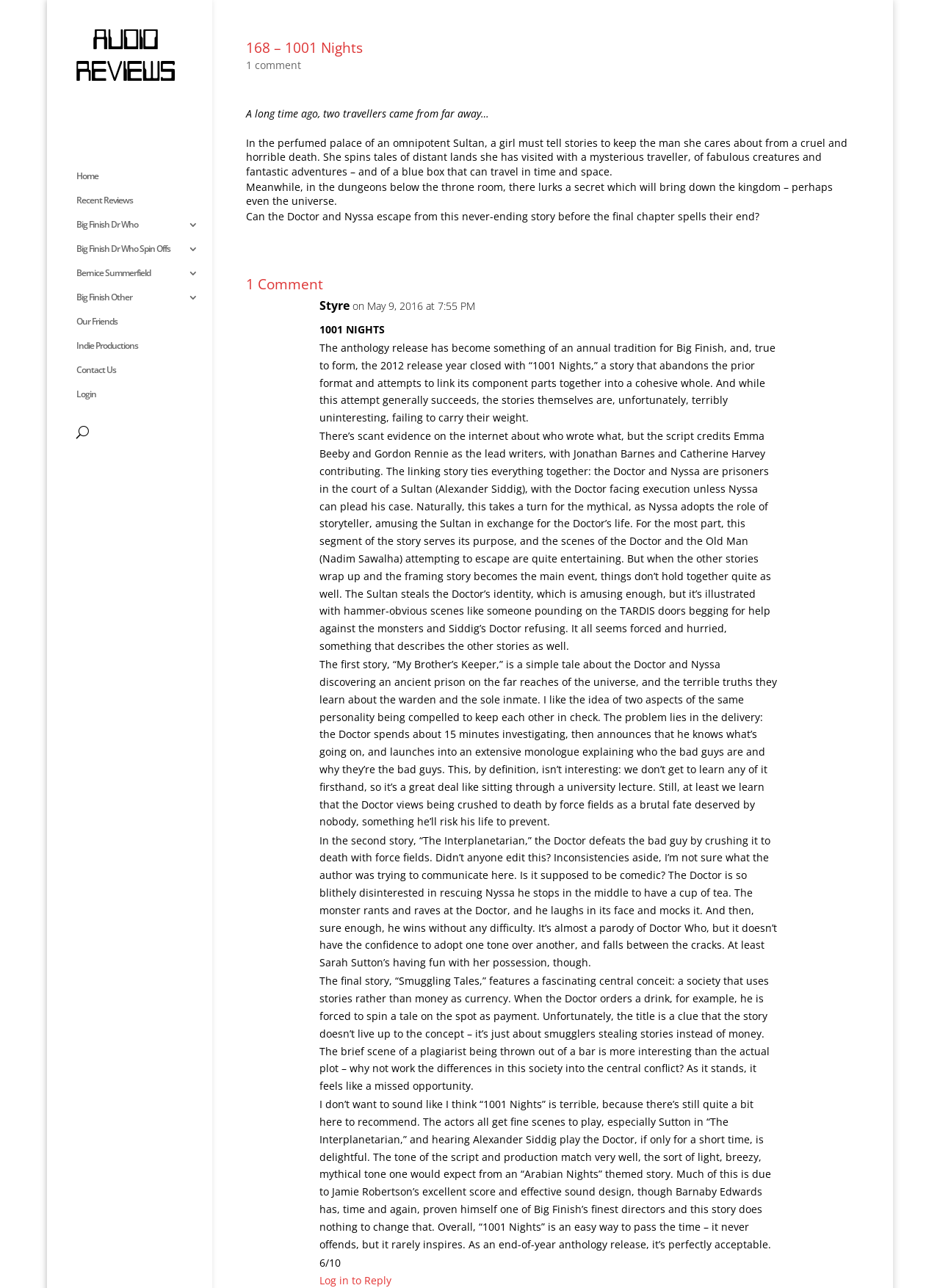Provide a thorough and detailed response to the question by examining the image: 
How many comments are there on this review?

The number of comments is obtained from the link element '1 comment' which is located below the review title.